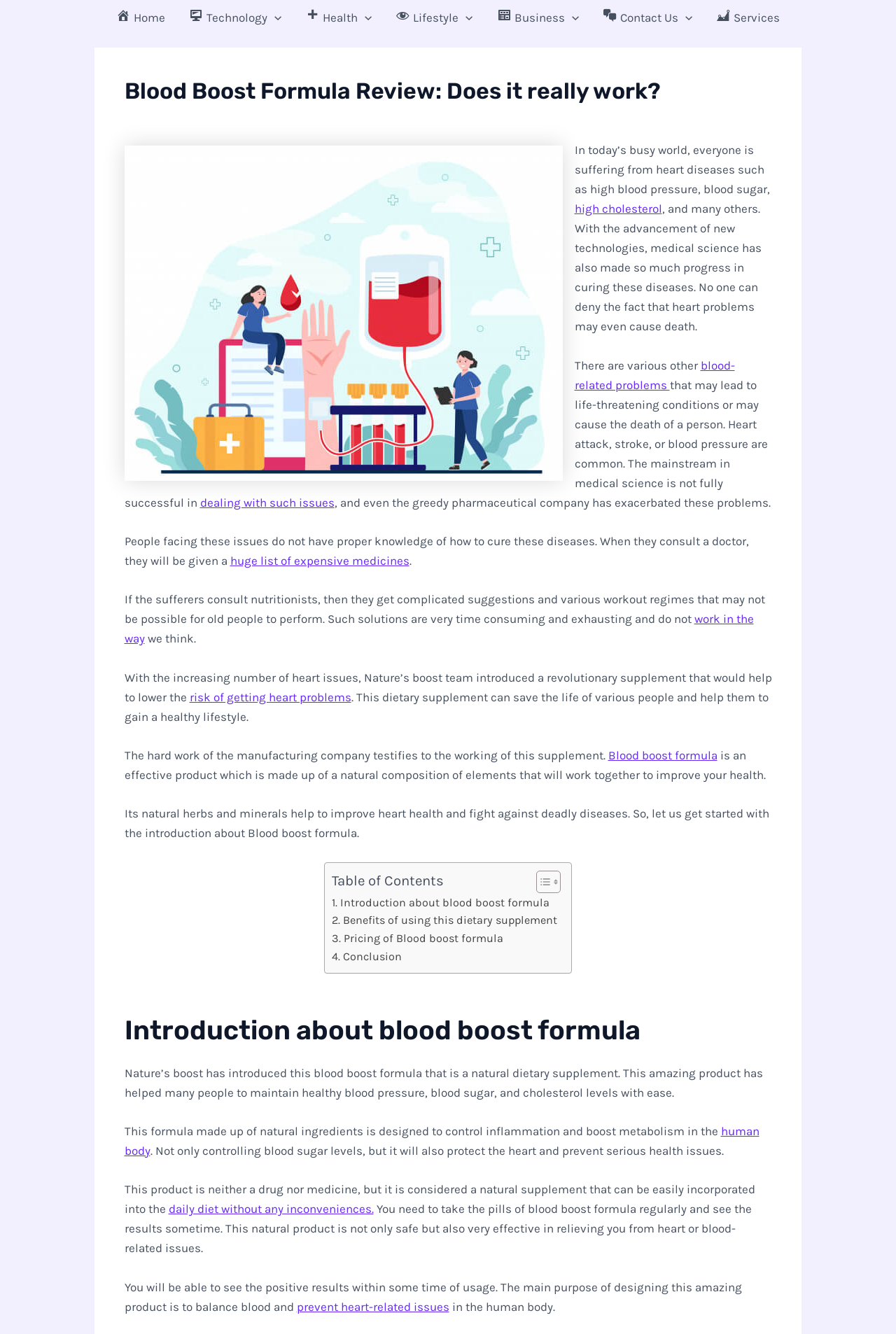Determine the bounding box coordinates of the element that should be clicked to execute the following command: "Toggle the 'Technology Menu'".

[0.298, 0.0, 0.314, 0.026]